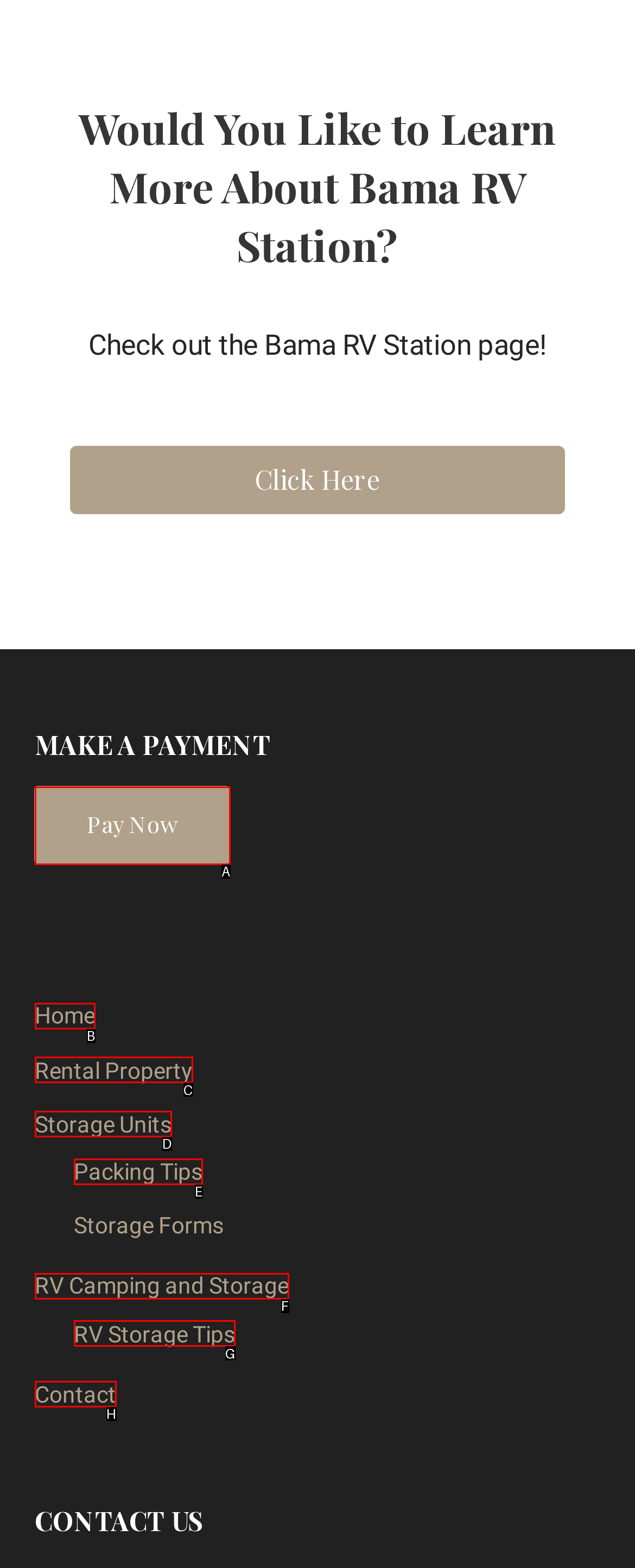Identify the letter that best matches this UI element description: RV Camping and Storage
Answer with the letter from the given options.

F